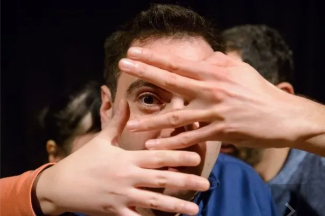Explain the image in a detailed way.

The image depicts a moment captured during a theatrical performance, showcasing a man at the center, whose expressive face is partially obscured by a flurry of hands reaching towards him. This visual tension conveys a sense of chaos or struggle, highlighting the dynamic interactions typically found in live theatre. The background is dark, suggesting a focus on the characters and emotions, which are further emphasized by the dramatic lighting. The man’s eyes, wide and filled with intensity, suggest a mix of surprise and vulnerability in this compelling scene, reflective of the emotional depth often explored in theatrical works. This image accompanies a review titled "The Wetsuitman at Arcola Theatre," providing visual context to the narrative and artistic themes discussed in the review.